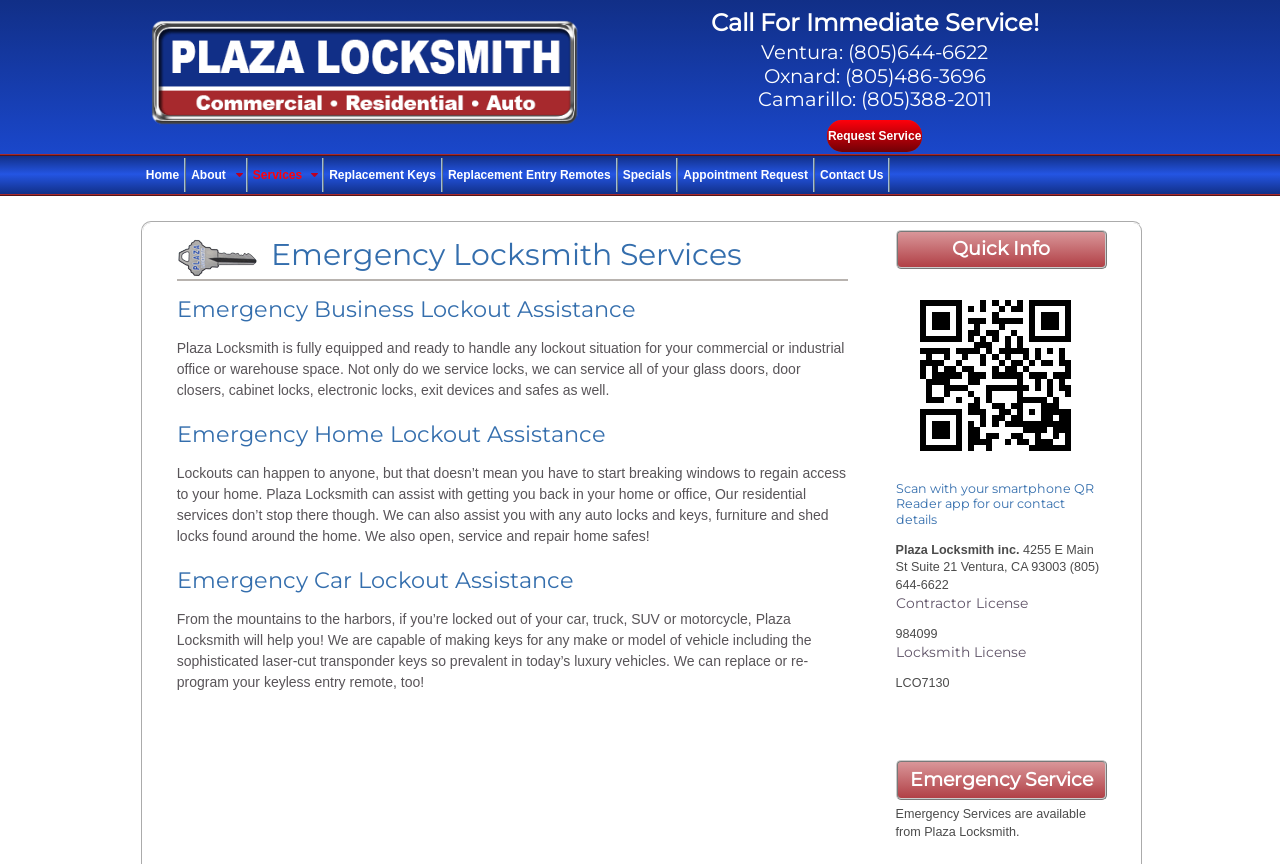What is the license number of Plaza Locksmith?
Please provide a comprehensive answer based on the visual information in the image.

I found the license number of Plaza Locksmith by reading the StaticText element that says 'LCO7130' under the heading 'Locksmith License'.